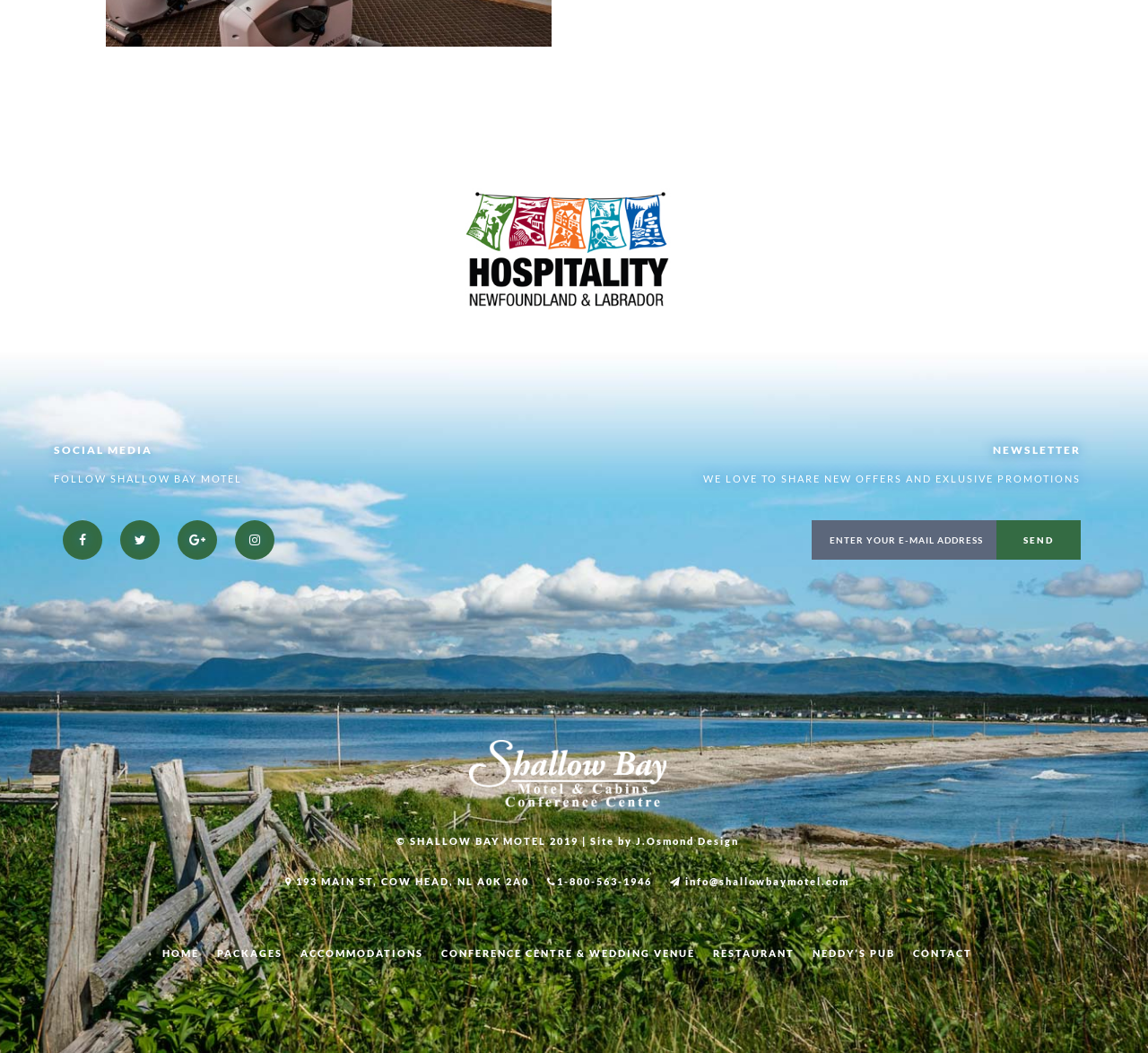How many links are there in the navigation menu?
Examine the image and provide an in-depth answer to the question.

The navigation menu consists of links 'HOME', 'PACKAGES', 'ACCOMMODATIONS', 'CONFERENCE CENTRE & WEDDING VENUE', 'RESTAURANT', 'NEDDY’S PUB', and 'CONTACT', totaling 7 links.